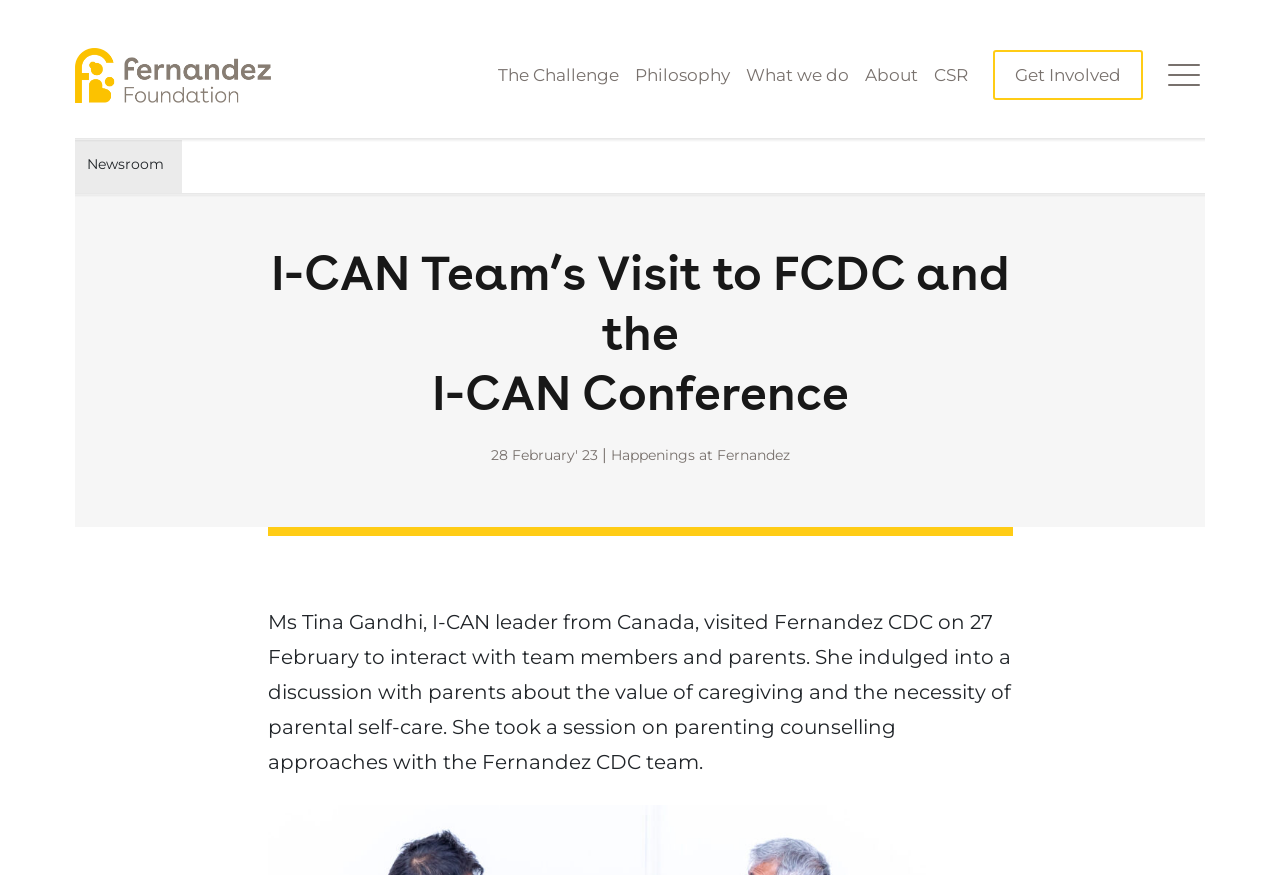How many links are there in the top navigation bar?
Look at the screenshot and give a one-word or phrase answer.

6